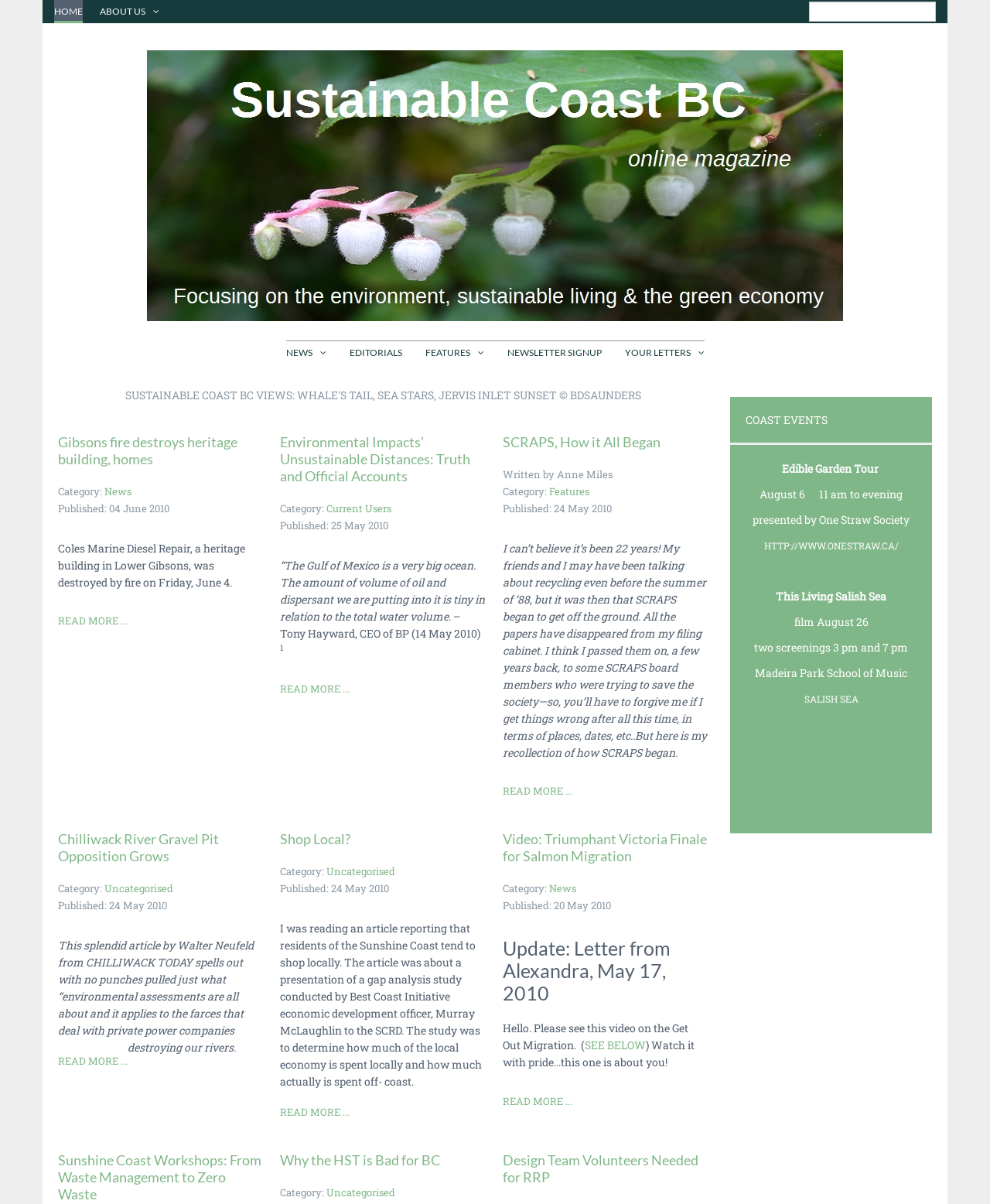Identify the primary heading of the webpage and provide its text.

SUSTAINABLE COAST BC VIEWS: WHALE'S TAIL, SEA STARS, JERVIS INLET SUNSET © BDSAUNDERS